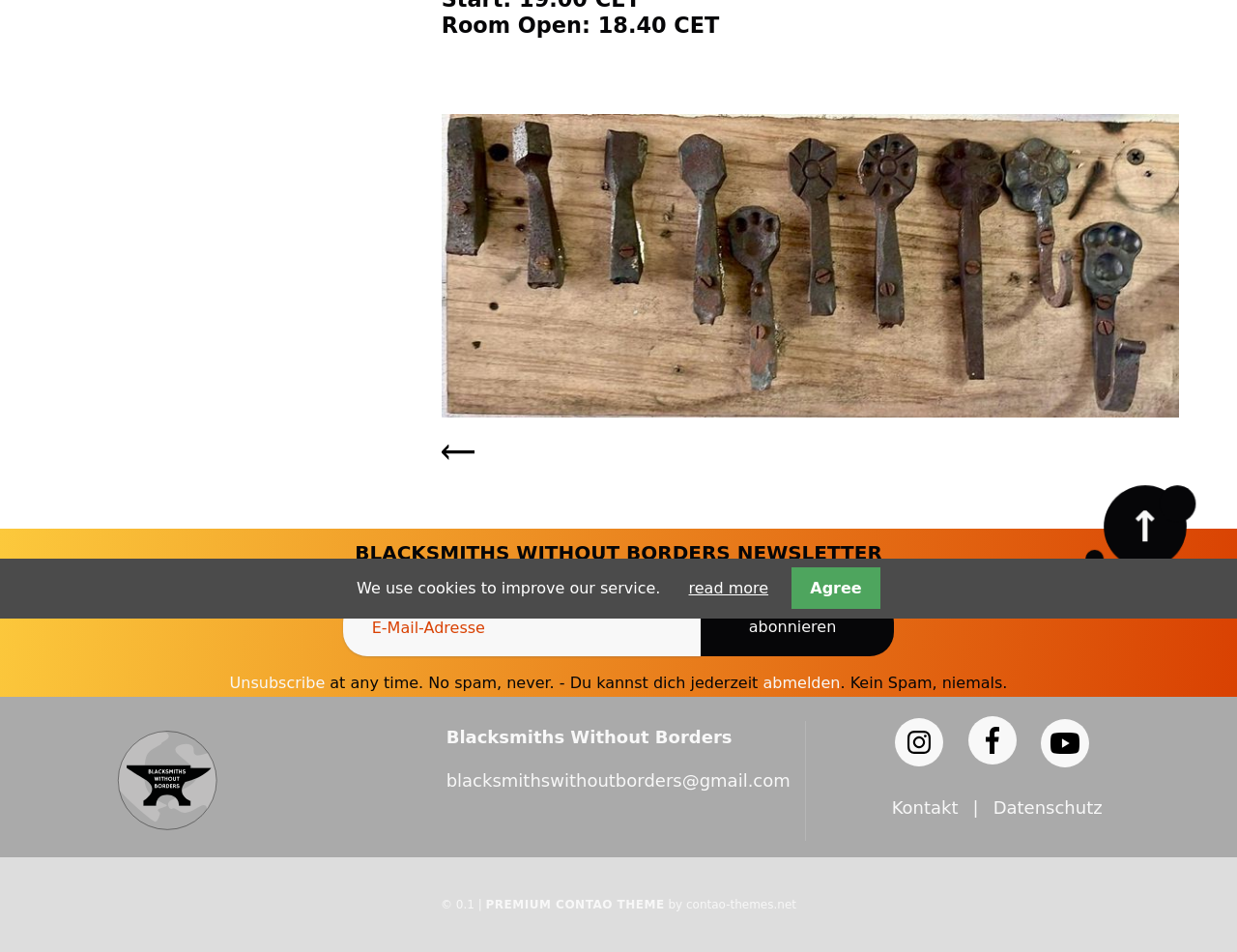Locate the bounding box of the user interface element based on this description: "read more".

[0.557, 0.608, 0.621, 0.627]